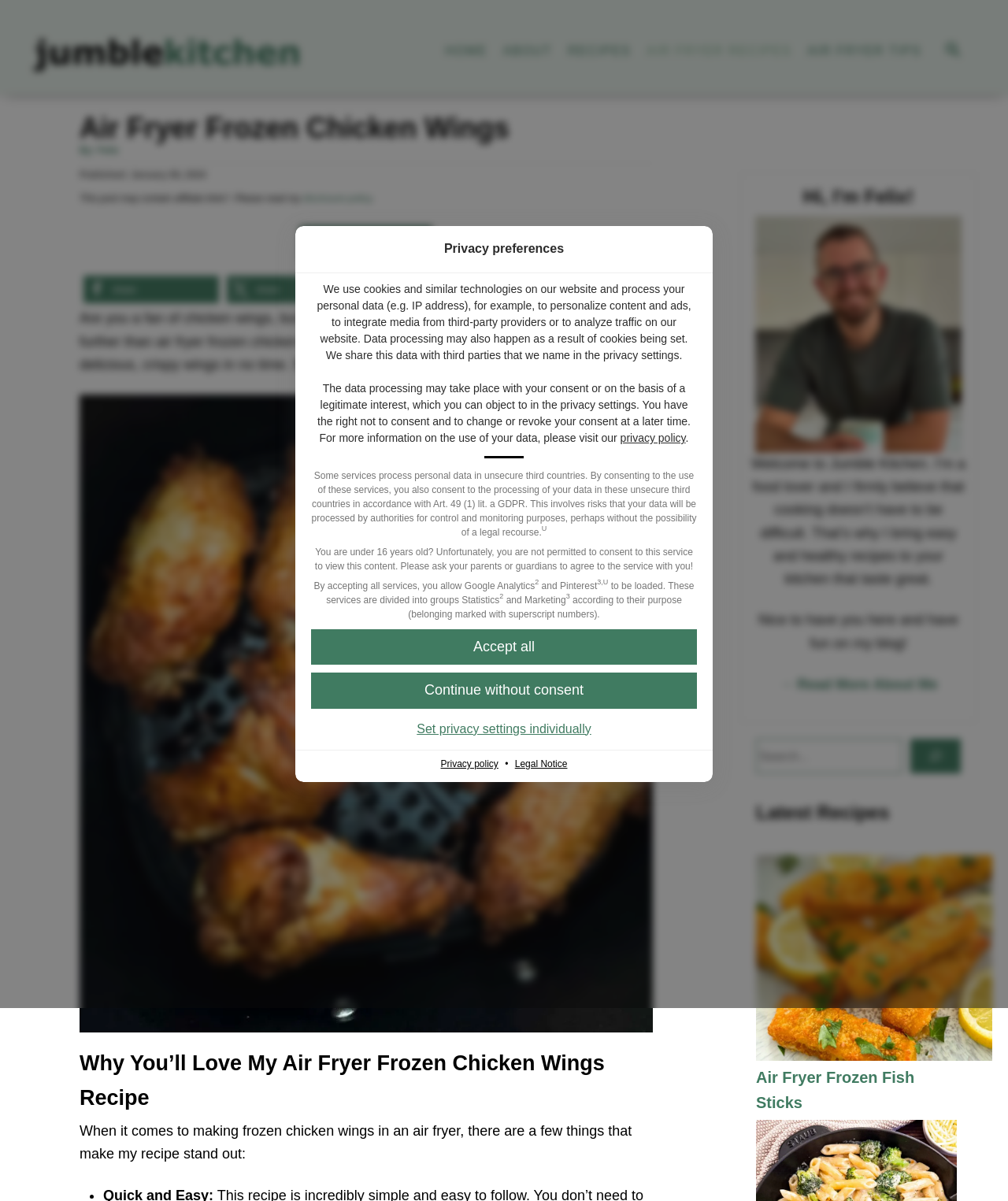Identify the bounding box coordinates of the region I need to click to complete this instruction: "View legal notice".

[0.507, 0.631, 0.567, 0.641]